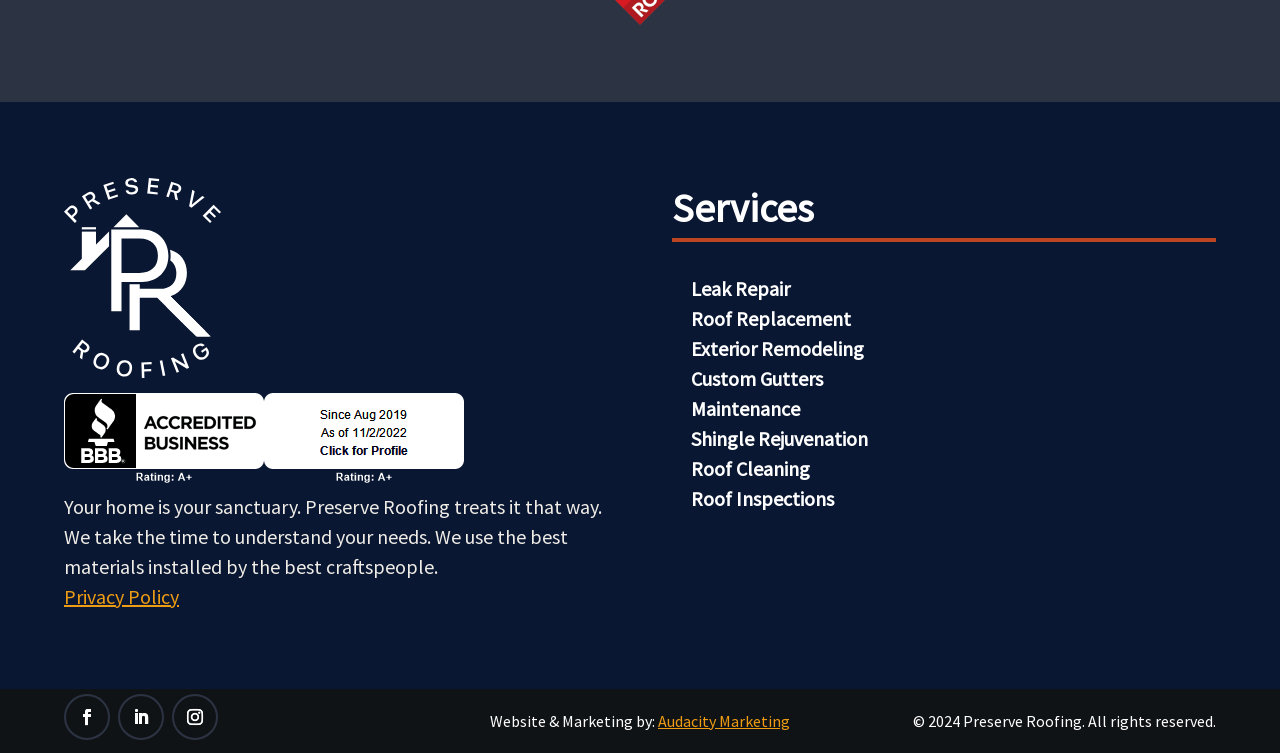Indicate the bounding box coordinates of the element that must be clicked to execute the instruction: "Visit the website of Audacity Marketing". The coordinates should be given as four float numbers between 0 and 1, i.e., [left, top, right, bottom].

[0.514, 0.944, 0.617, 0.971]